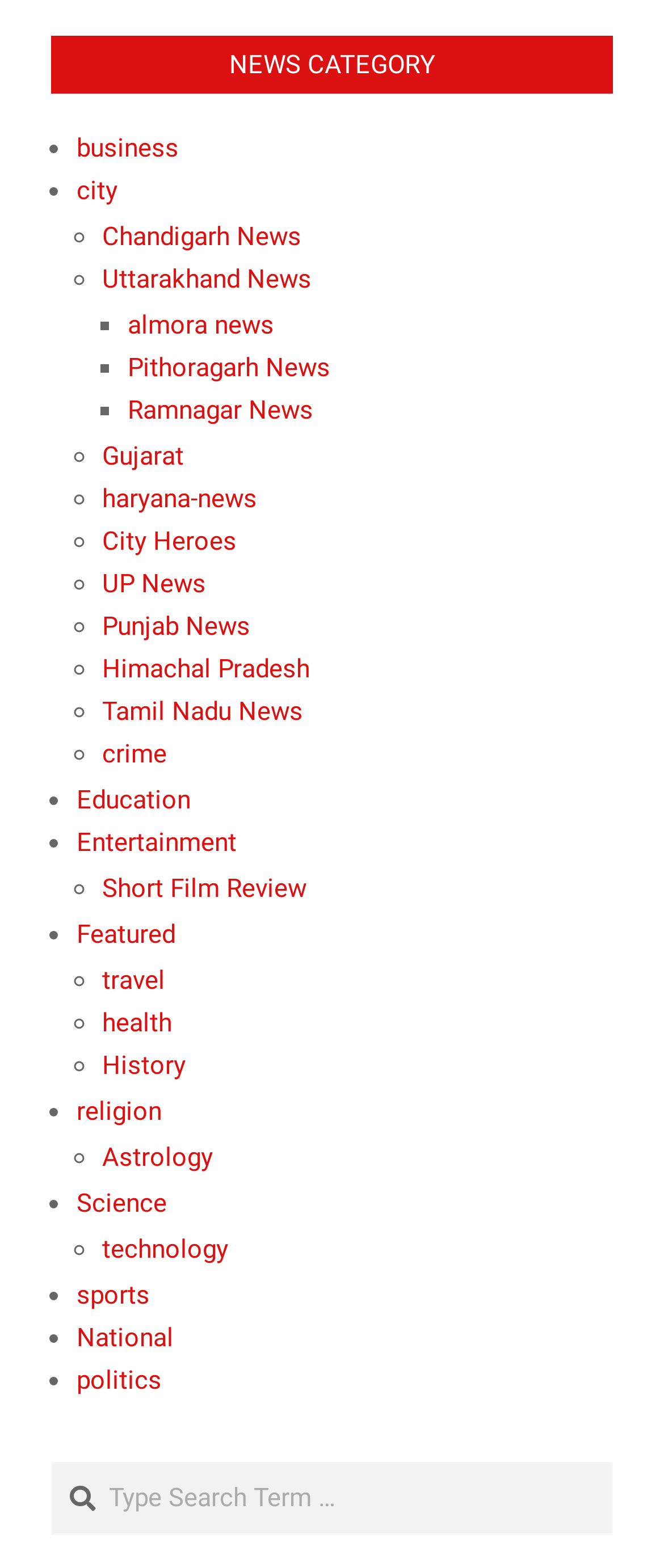Please specify the bounding box coordinates of the element that should be clicked to execute the given instruction: 'Click on business news'. Ensure the coordinates are four float numbers between 0 and 1, expressed as [left, top, right, bottom].

[0.115, 0.084, 0.269, 0.104]